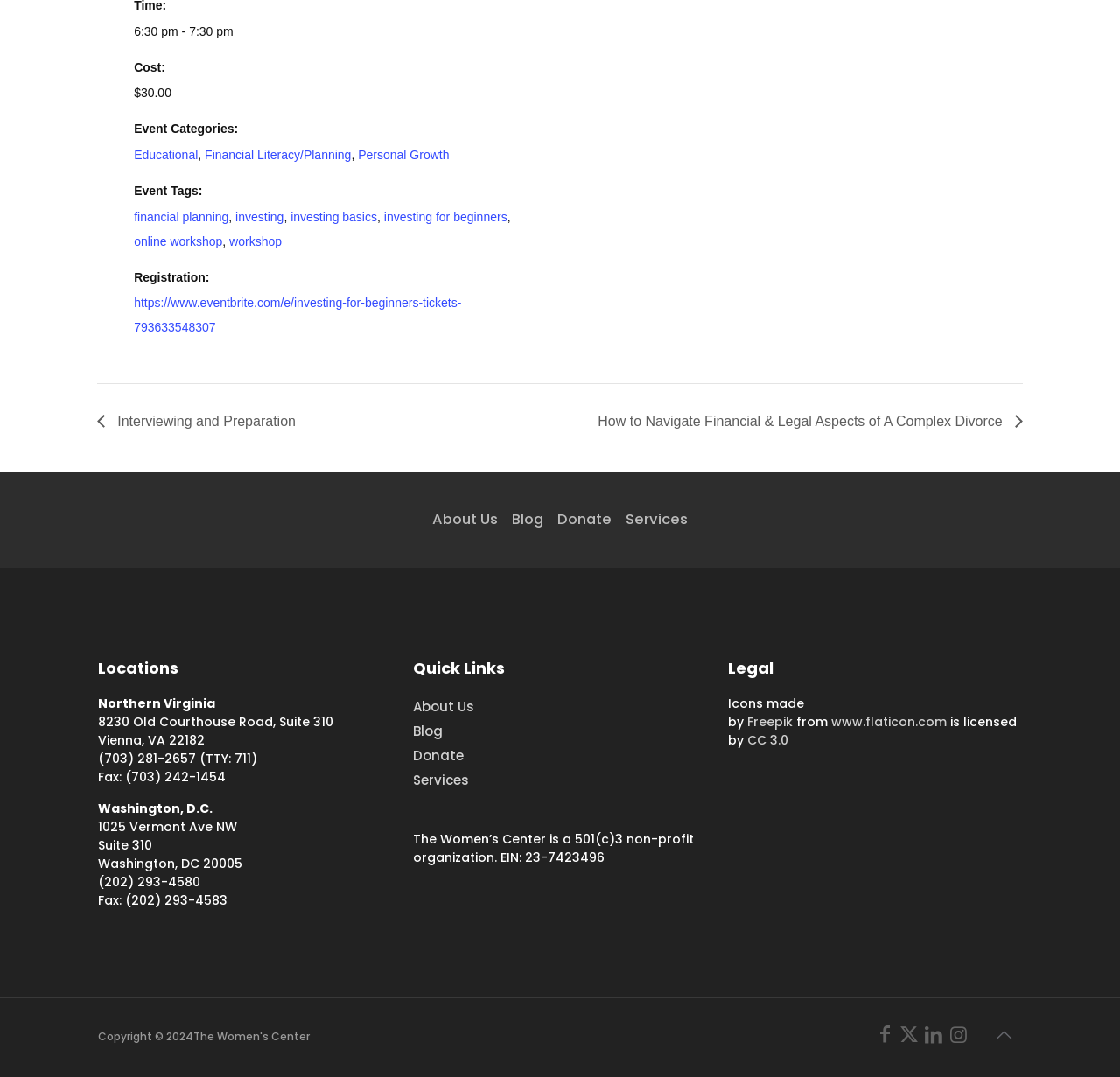Find the bounding box coordinates of the clickable area that will achieve the following instruction: "Register for the event".

[0.12, 0.275, 0.412, 0.311]